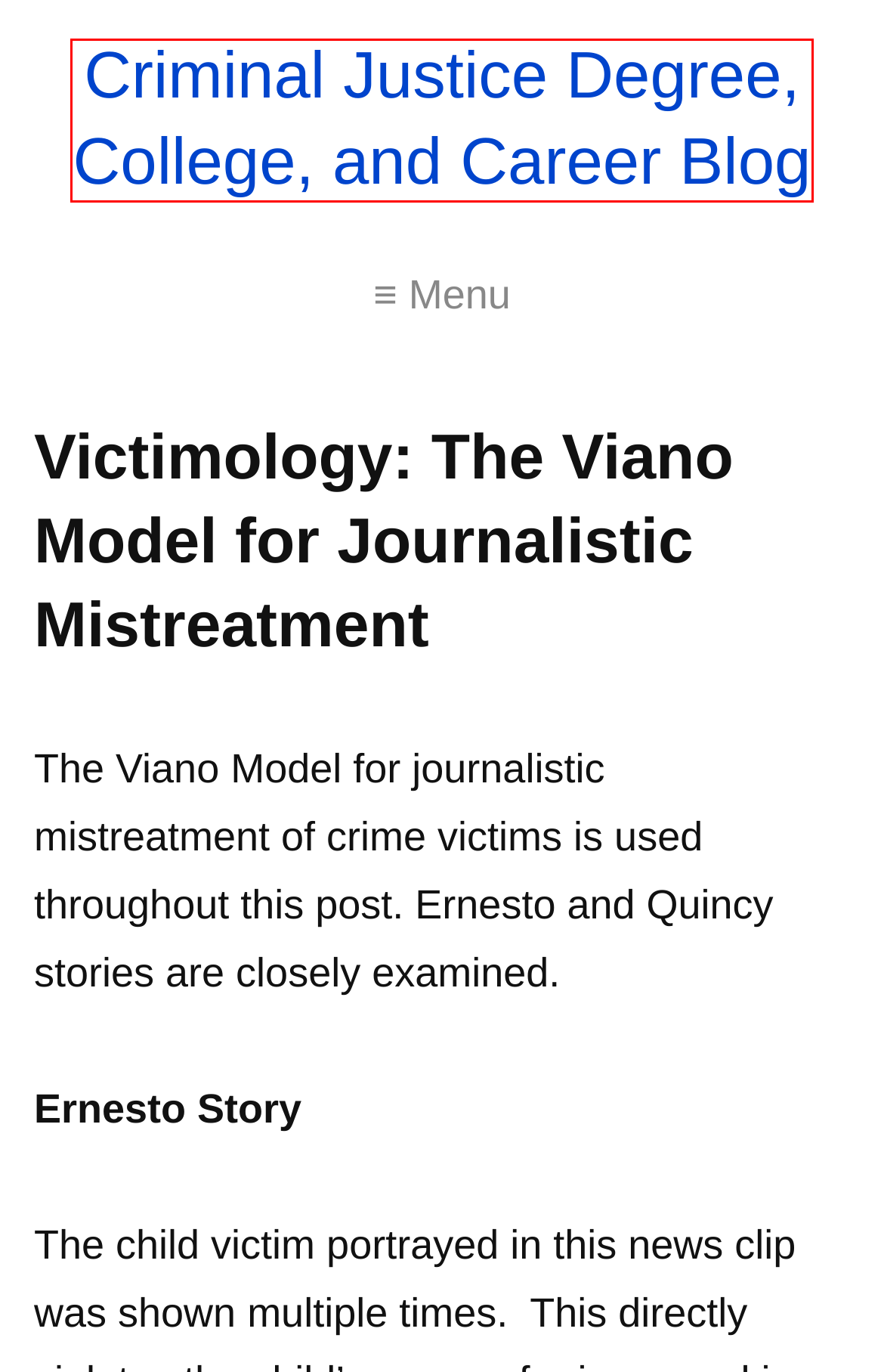You are provided with a screenshot of a webpage that has a red bounding box highlighting a UI element. Choose the most accurate webpage description that matches the new webpage after clicking the highlighted element. Here are your choices:
A. Criminal Justice Degree, College, and Career Blog
B. Is a Criminal Justice Degree Worth It or Worthless?
C. Thinking of a Law Degree Online? Think Twice About Online Law Schools
D. Criminal Justice Resources
E. Can Police Officers Carry Guns on Planes? FBI Agents? Other LEOs?
F. Top 15 Criminal Justice Minors
G. BA or BS Degree in Criminal Justice?
H. Best Criminal Justice Schools in Florida

A